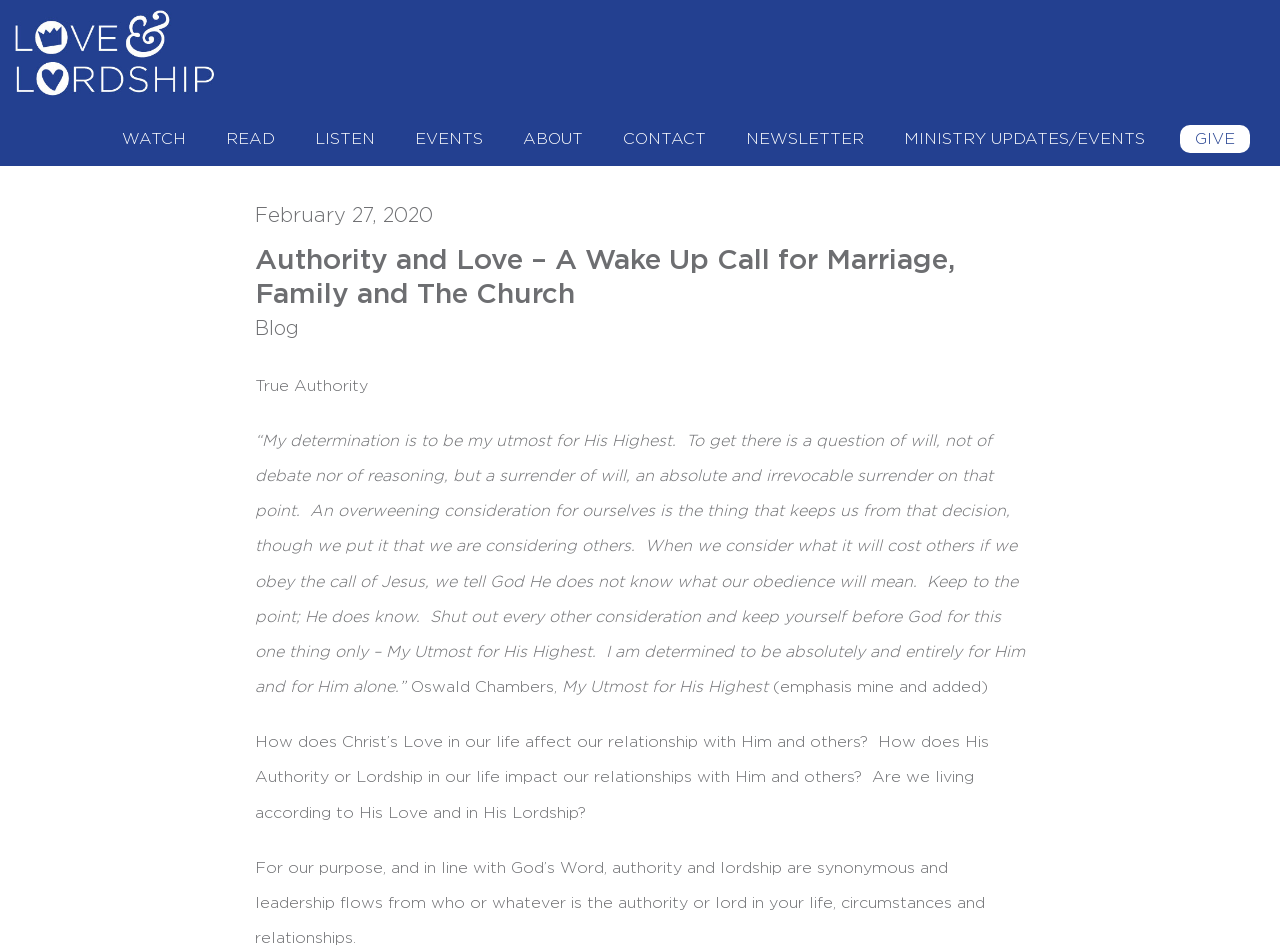Find the bounding box coordinates for the UI element that matches this description: "Ministry Updates/Events".

[0.702, 0.128, 0.898, 0.164]